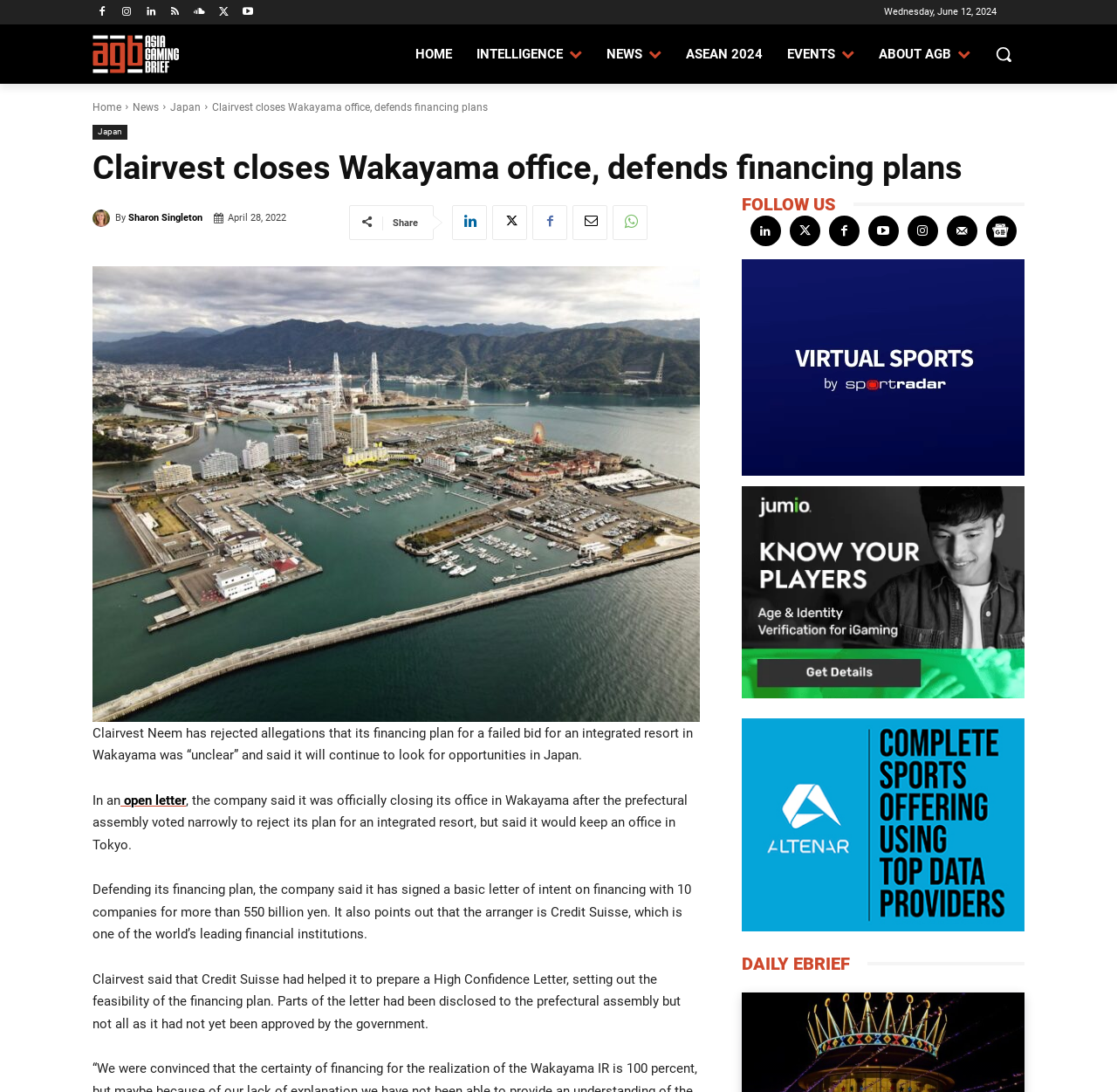Please locate the bounding box coordinates of the element's region that needs to be clicked to follow the instruction: "Click the Next button". The bounding box coordinates should be provided as four float numbers between 0 and 1, i.e., [left, top, right, bottom].

None